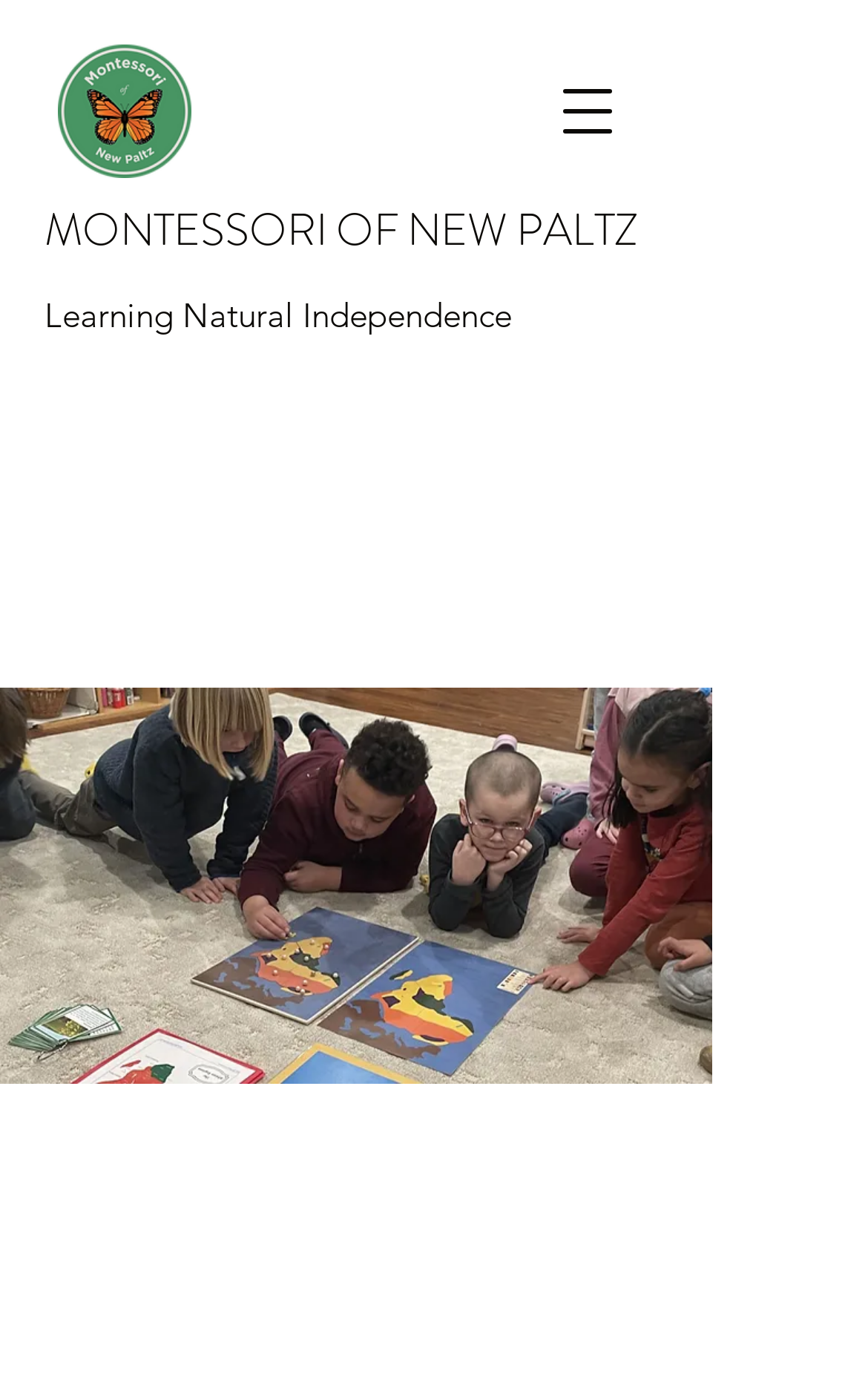Please provide a comprehensive response to the question based on the details in the image: What is the purpose of the button at the top right?

I found the purpose of the button by looking at its description 'Open navigation menu' and its type 'button' with a popup dialog.